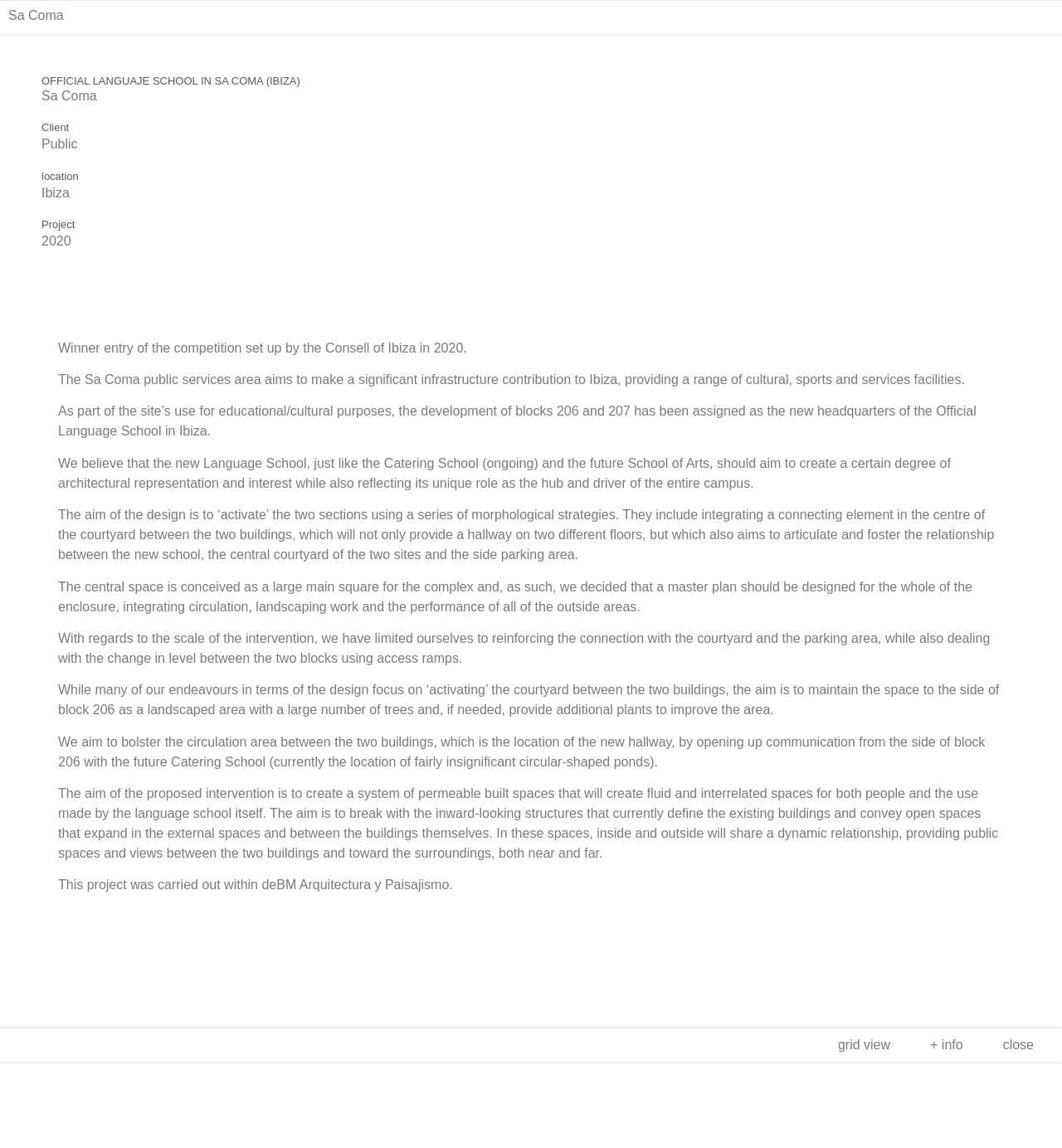What is the purpose of the new Language School in Ibiza?
Answer the question with a thorough and detailed explanation.

The webpage mentions that the new Language School in Ibiza is intended for educational and cultural purposes, and it will be the hub and driver of the entire campus.